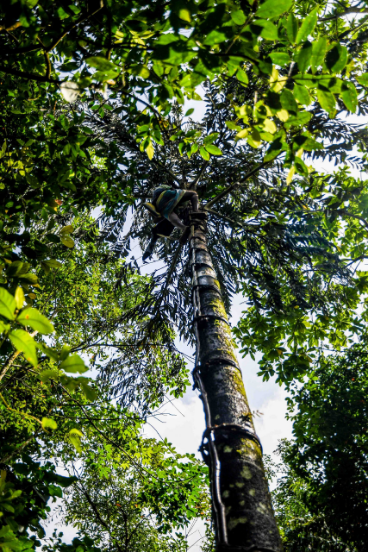Answer the question using only one word or a concise phrase: What is the environment like where this practice takes place?

Lush green foliage